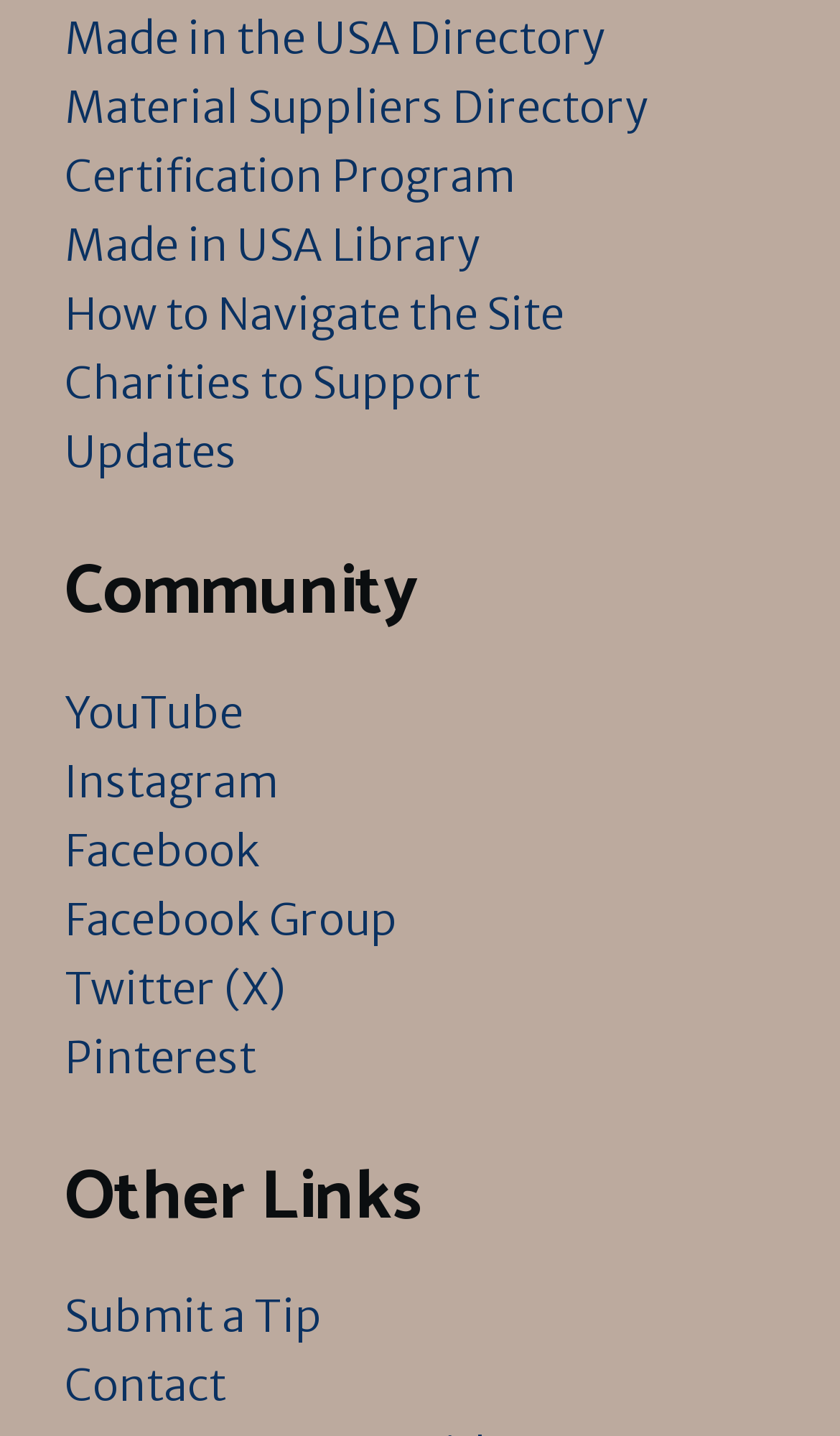With reference to the image, please provide a detailed answer to the following question: How many links are there in the top navigation menu?

I counted the number of links in the top navigation menu by looking at the links with text such as 'Made in the USA Directory', 'Material Suppliers Directory', 'Certification Program', 'Made in USA Library', 'How to Navigate the Site', 'Charities to Support', and 'Updates'. These links are located at the top of the page and have distinct text.